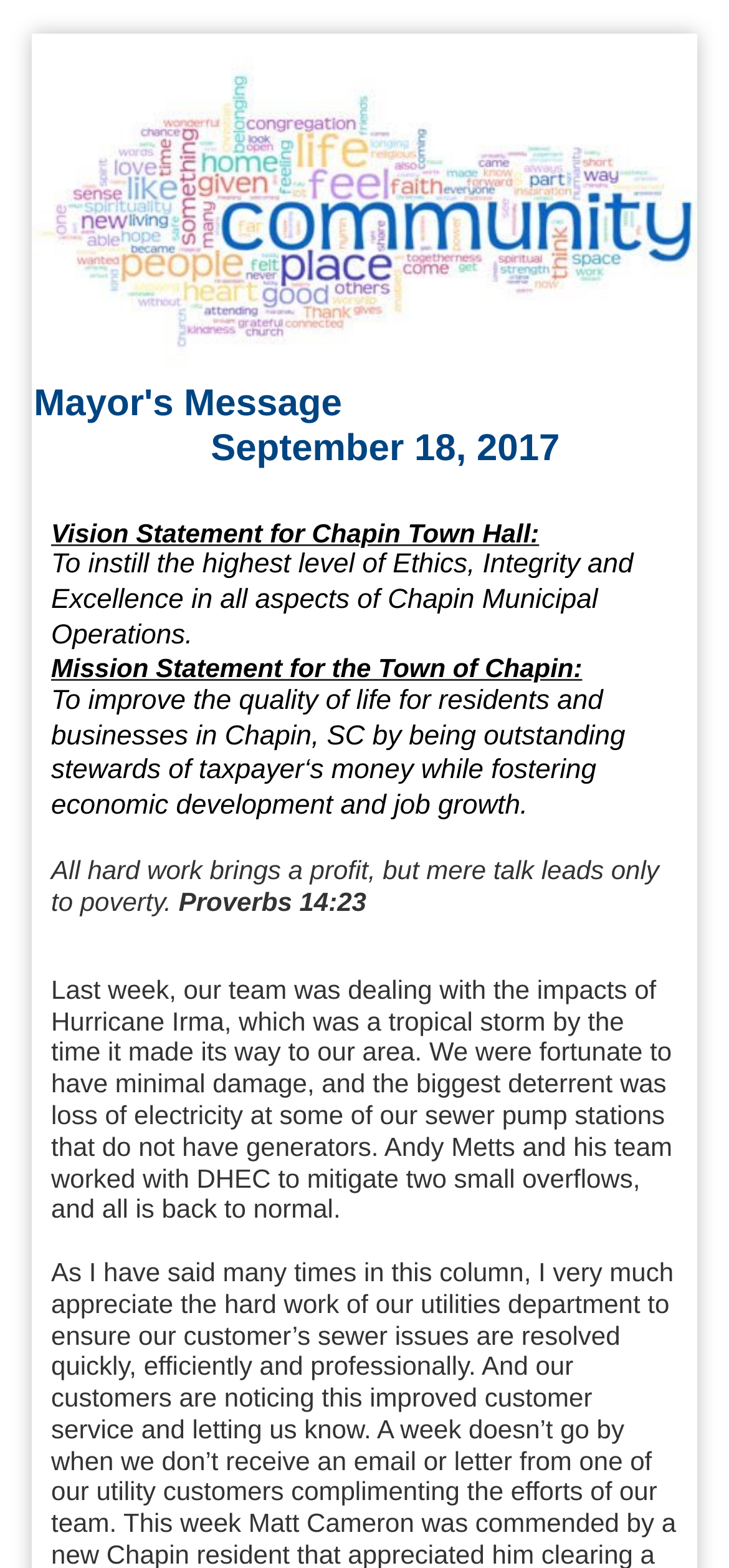Identify the main heading from the webpage and provide its text content.

Mayor's Message                                       September 18, 2017